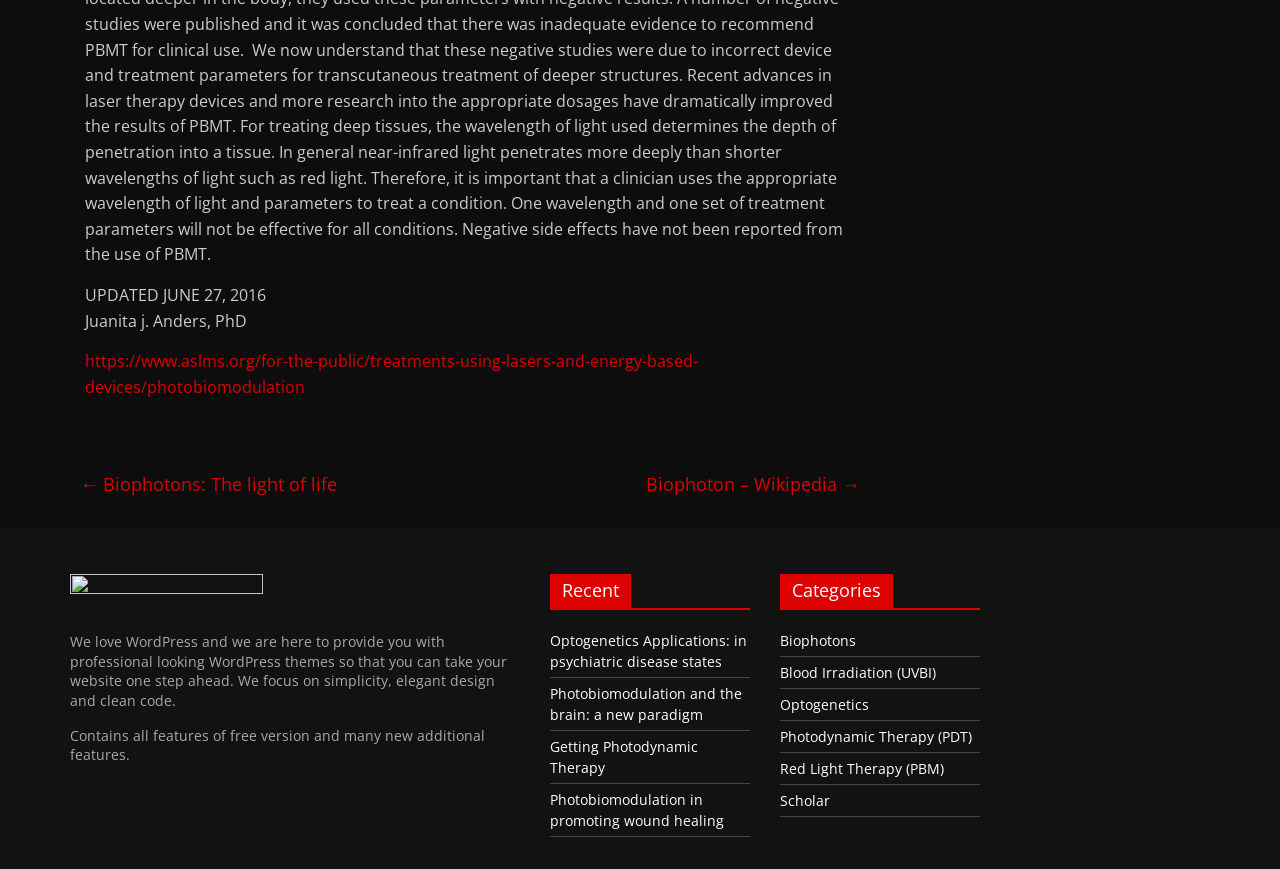How many categories are listed? Examine the screenshot and reply using just one word or a brief phrase.

6